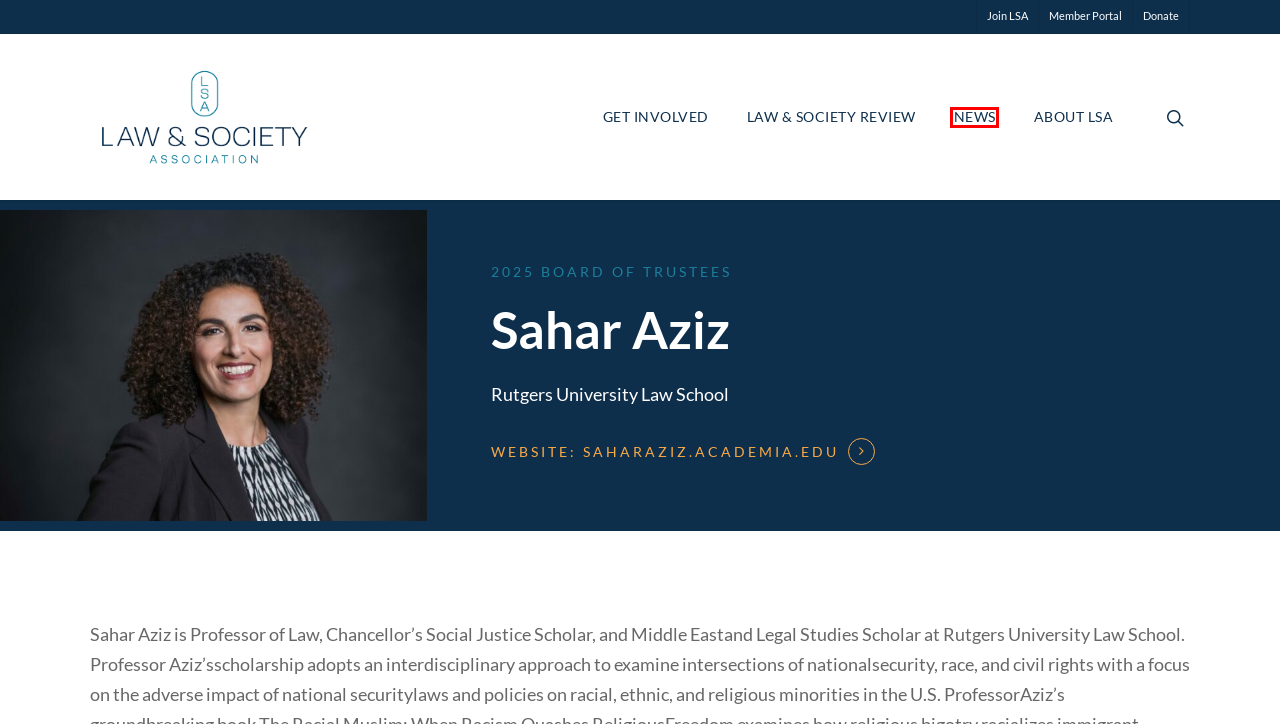Given a screenshot of a webpage with a red bounding box highlighting a UI element, choose the description that best corresponds to the new webpage after clicking the element within the red bounding box. Here are your options:
A. Privacy Policy Updated - Law and Society Association
B. Why Join LSA? | Law & Society Association
C. Get Involved | Law & Society Association
D. Home | Law & Society Association | For Sociolegal Scholars
E. News | Law & Society Association
F. About Annual Meetings | LSA
G. Law & Society Review | Law & Society Association
H. About LSA | Law & Society Association

E